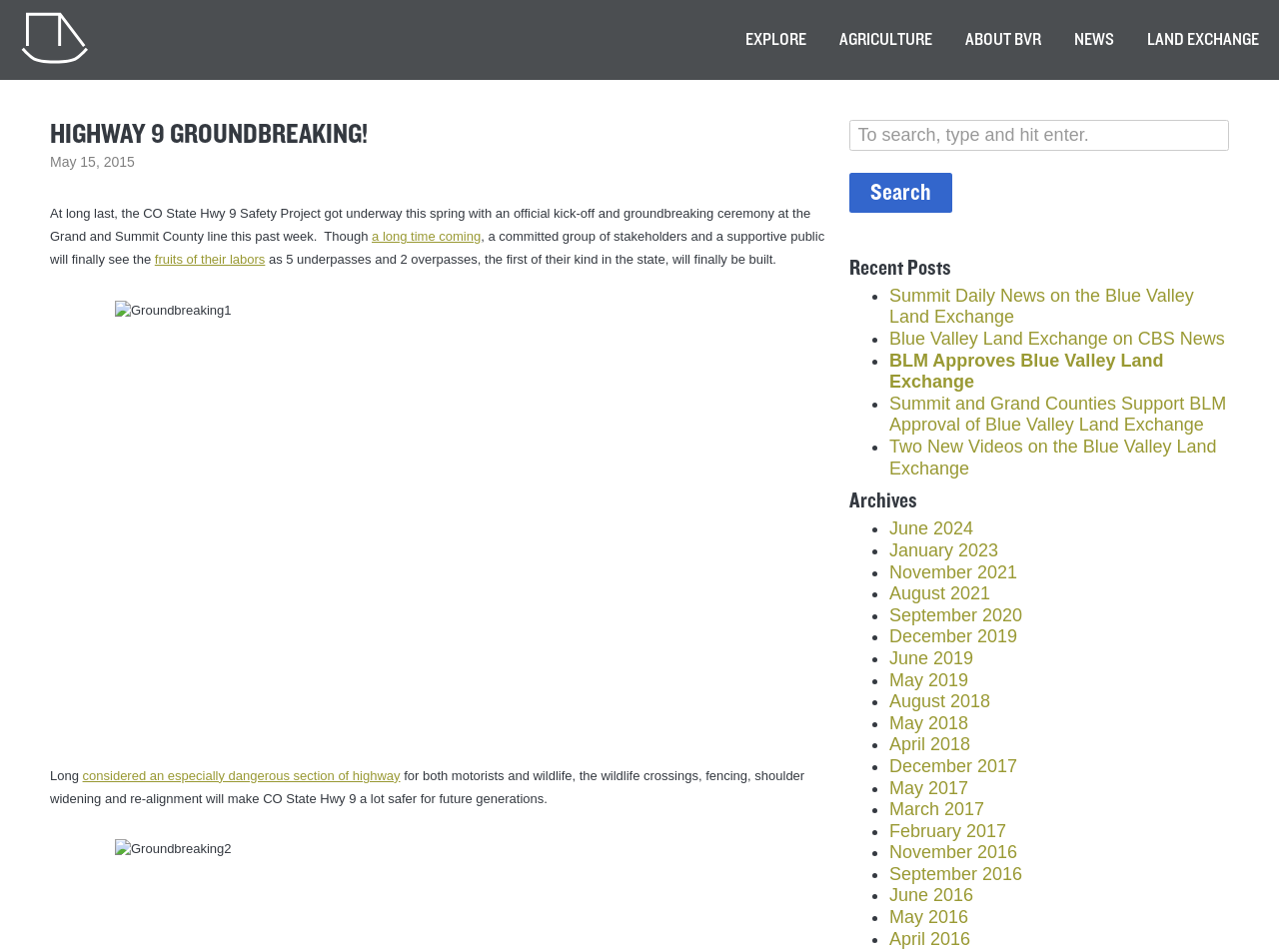Calculate the bounding box coordinates for the UI element based on the following description: "News". Ensure the coordinates are four float numbers between 0 and 1, i.e., [left, top, right, bottom].

[0.84, 0.031, 0.871, 0.052]